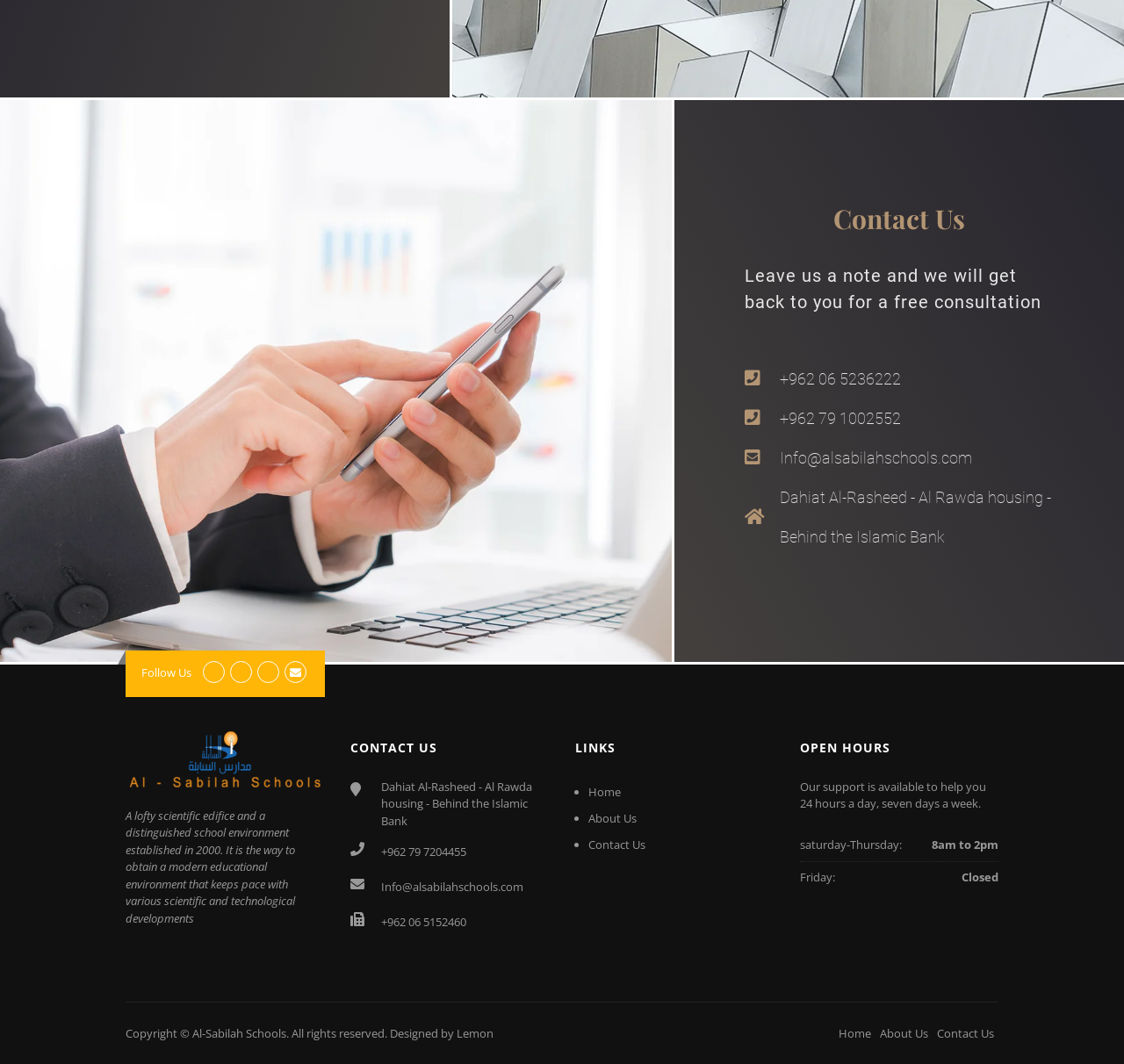Please identify the bounding box coordinates of the element's region that needs to be clicked to fulfill the following instruction: "Call the phone number +962 06 5236222". The bounding box coordinates should consist of four float numbers between 0 and 1, i.e., [left, top, right, bottom].

[0.663, 0.337, 0.937, 0.374]